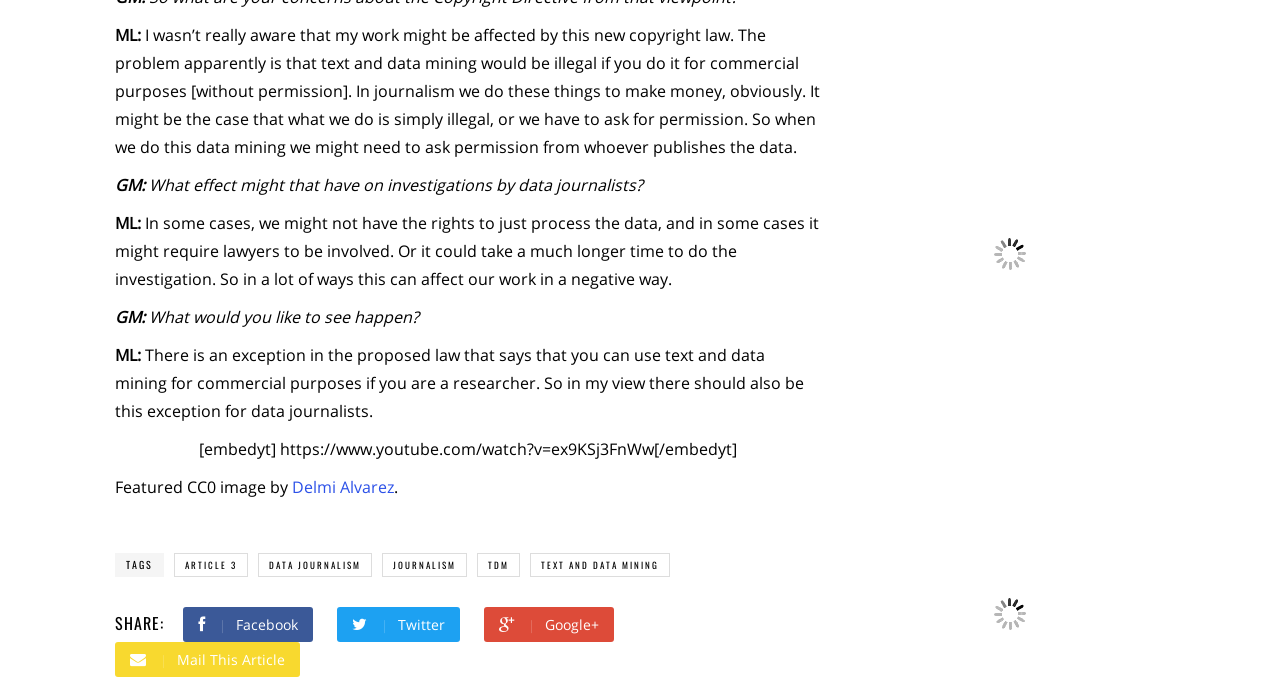Provide the bounding box coordinates of the HTML element described by the text: "twitter". The coordinates should be in the format [left, top, right, bottom] with values between 0 and 1.

[0.263, 0.879, 0.359, 0.93]